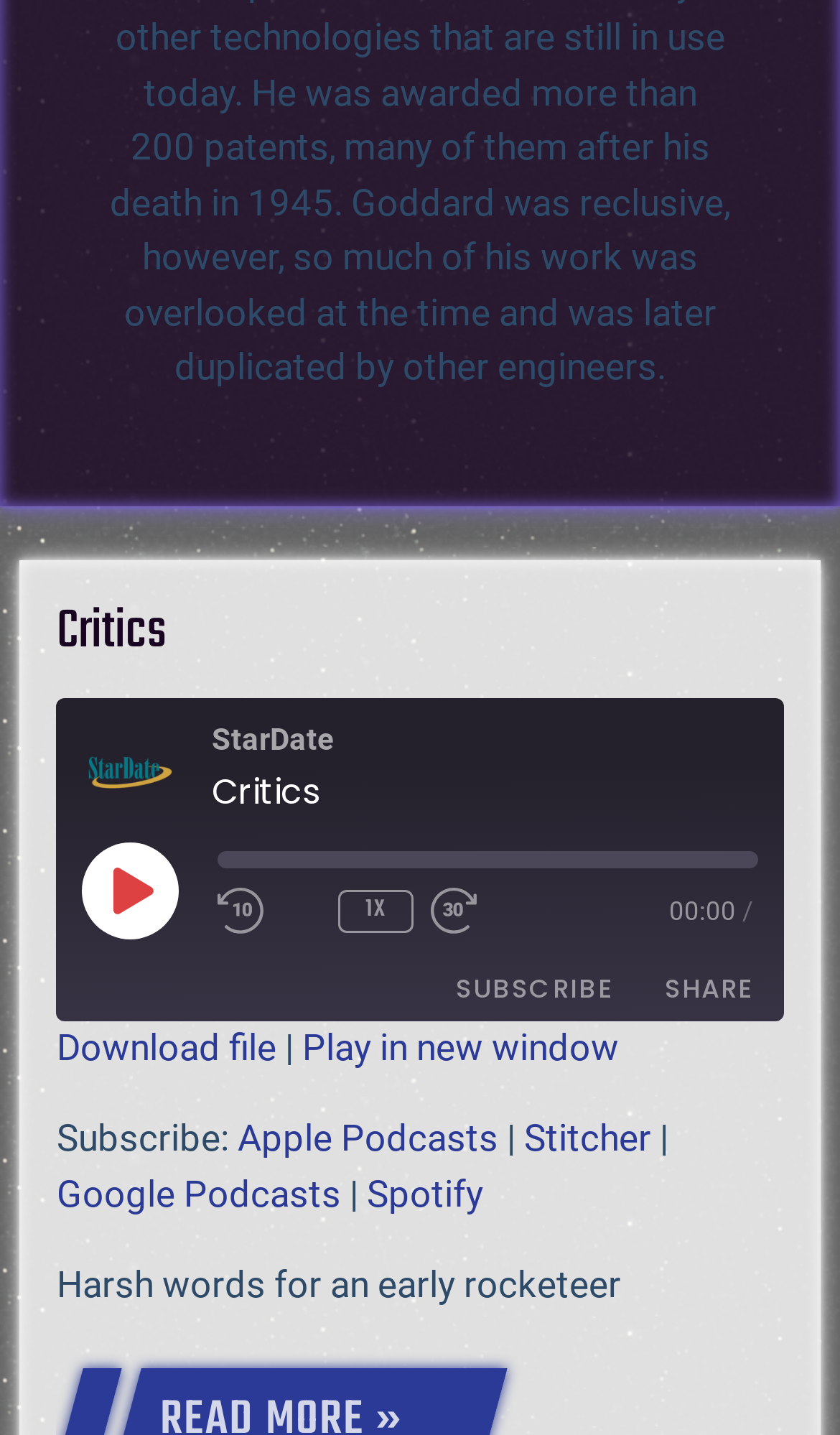Use a single word or phrase to answer this question: 
How can I share the episode?

Via Facebook, Twitter, or Download